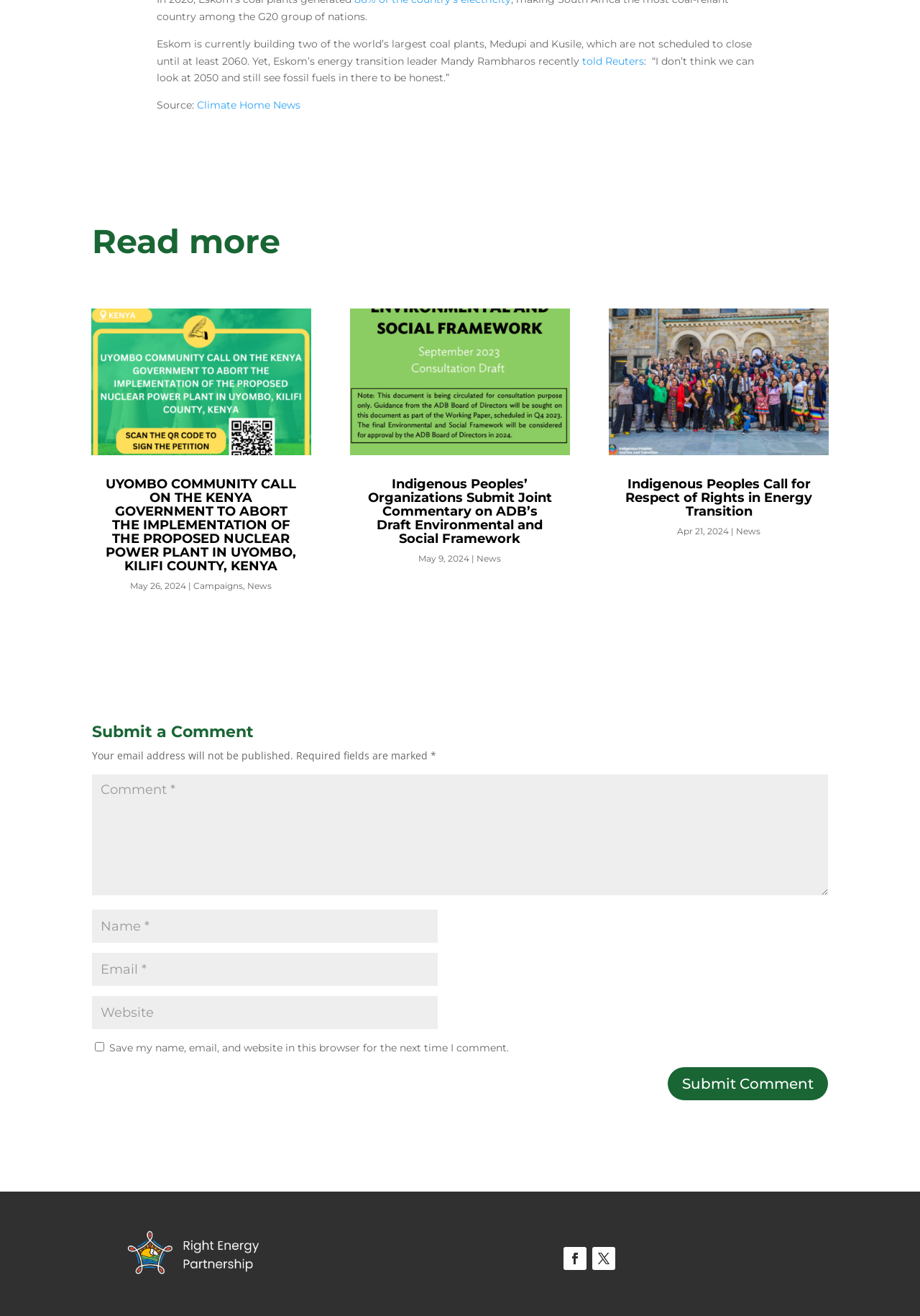Can you specify the bounding box coordinates of the area that needs to be clicked to fulfill the following instruction: "Click on the button 'Submit Comment'"?

[0.726, 0.811, 0.9, 0.836]